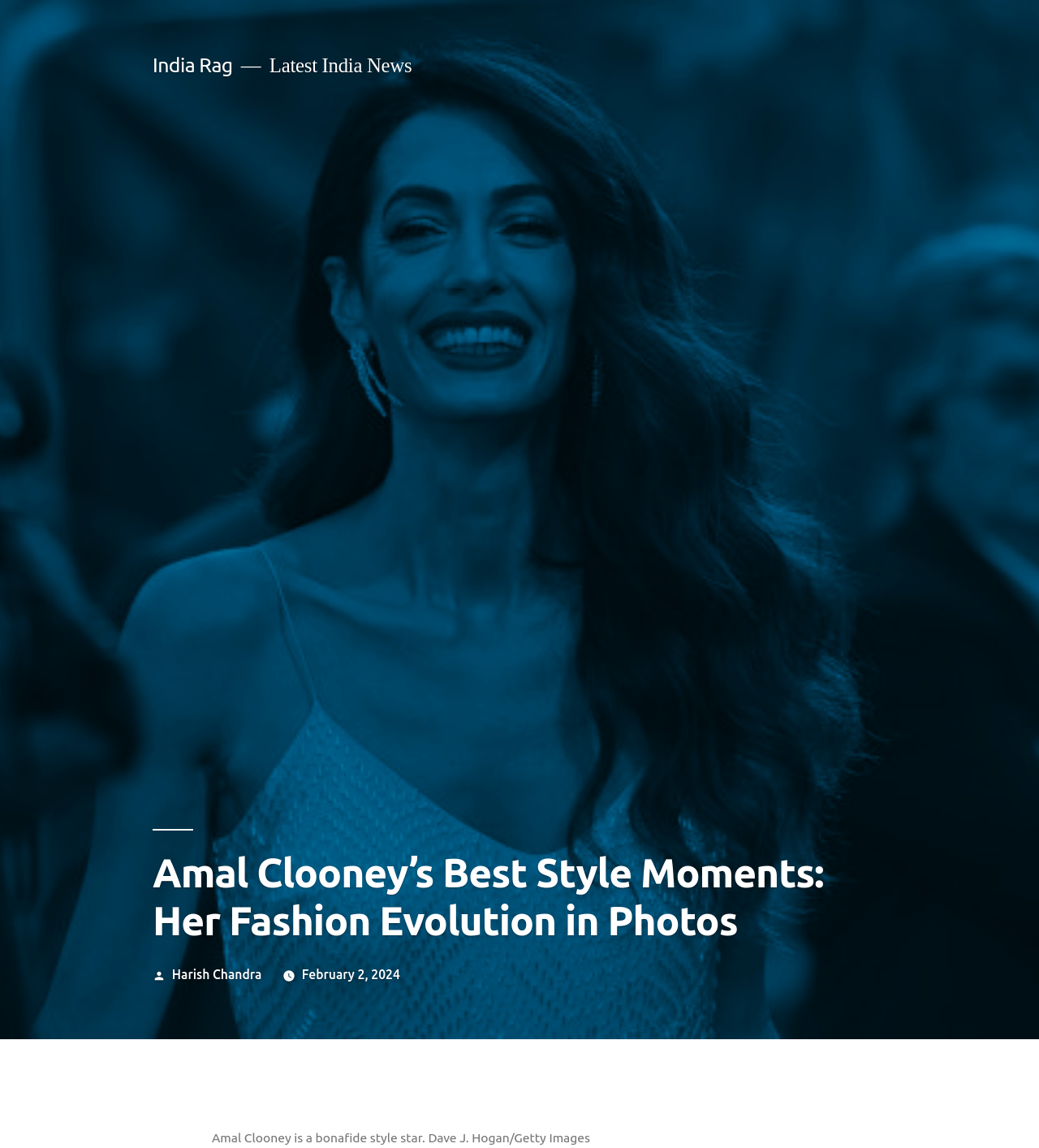What is Amal Clooney described as?
Please ensure your answer is as detailed and informative as possible.

The answer can be found by reading the first sentence of the article, which describes Amal Clooney as 'a bonafide style star'.